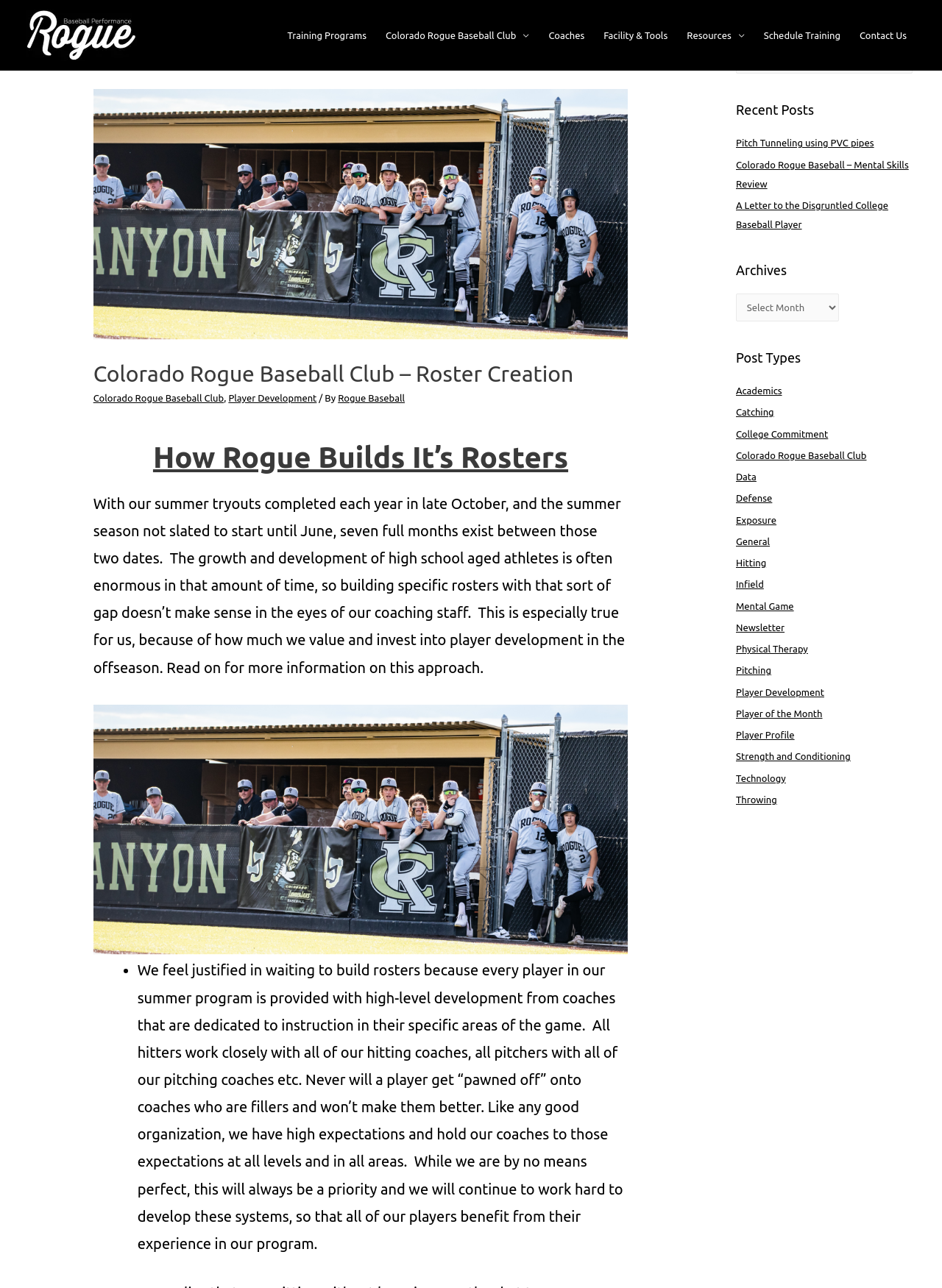Please mark the clickable region by giving the bounding box coordinates needed to complete this instruction: "Learn about Player Development".

[0.781, 0.533, 0.875, 0.541]